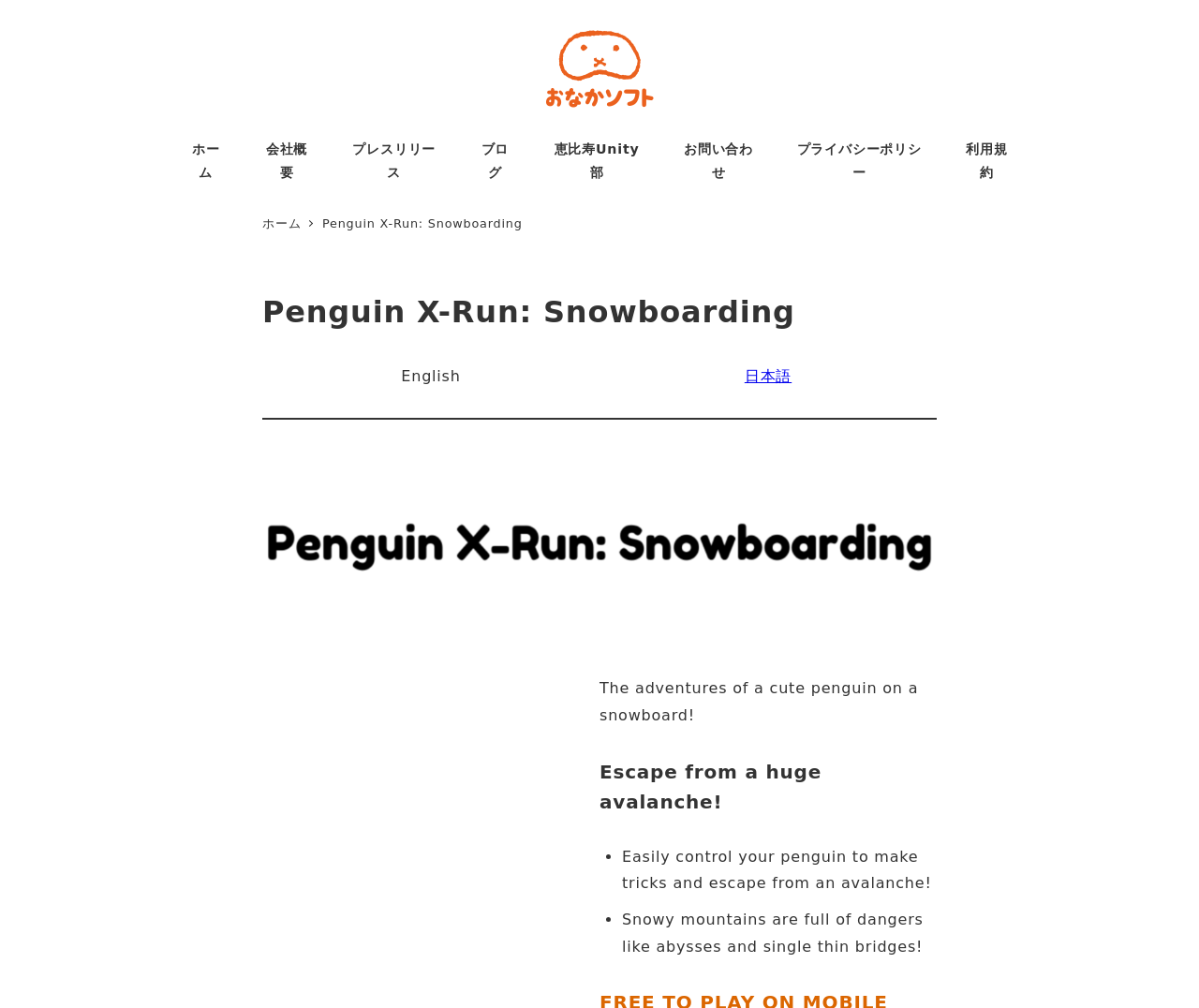Please identify the bounding box coordinates of the element on the webpage that should be clicked to follow this instruction: "Go to ホーム page". The bounding box coordinates should be given as four float numbers between 0 and 1, formatted as [left, top, right, bottom].

[0.141, 0.118, 0.203, 0.202]